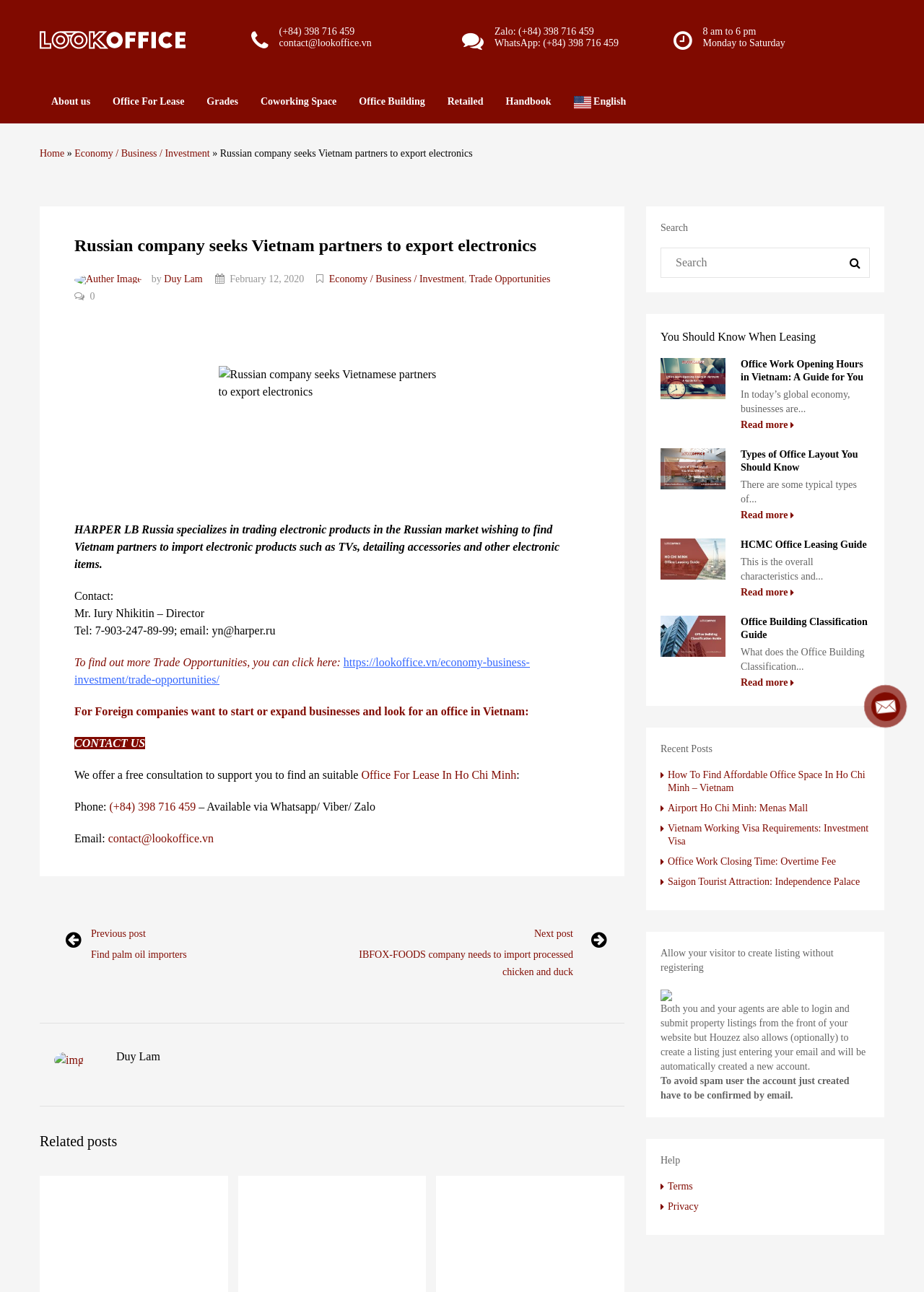Please reply with a single word or brief phrase to the question: 
What is the company name mentioned in the article?

HARPER LB Russia